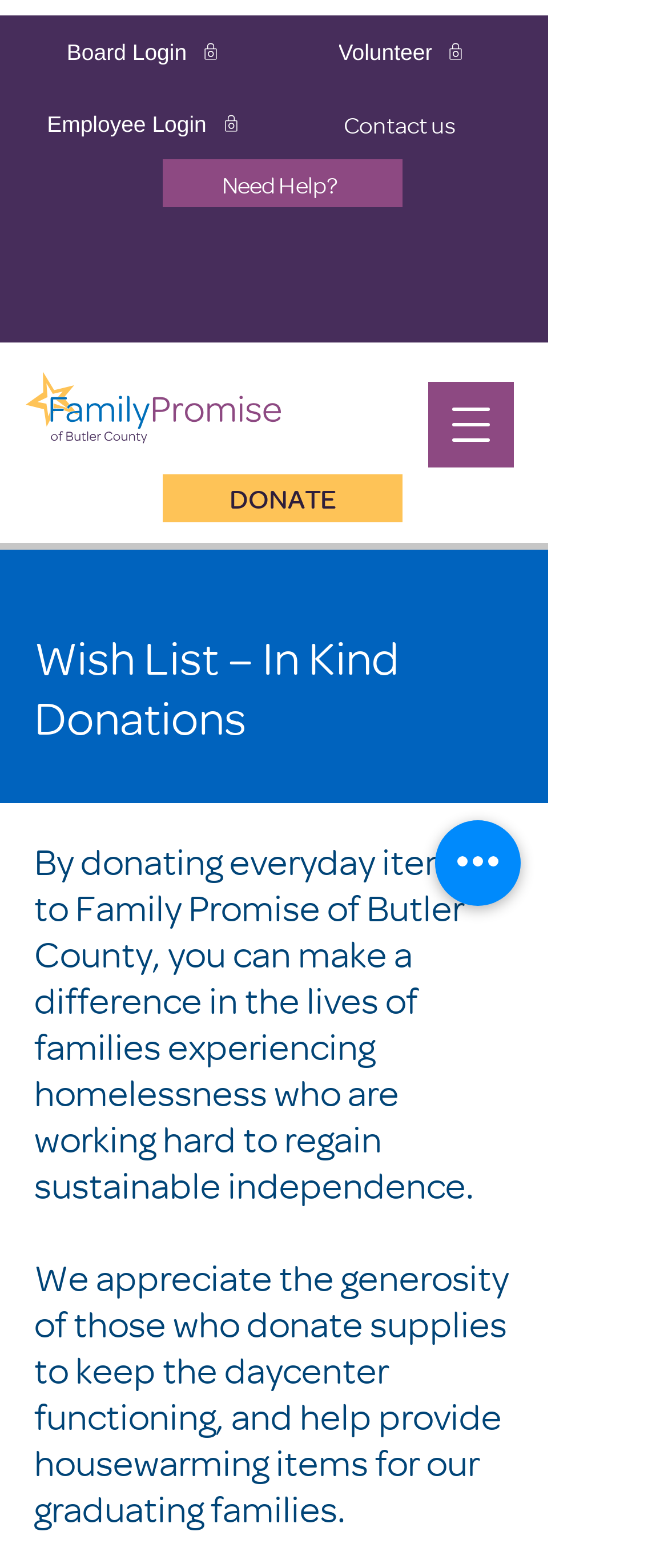Determine the bounding box coordinates of the clickable region to follow the instruction: "Open navigation menu".

[0.641, 0.244, 0.769, 0.298]